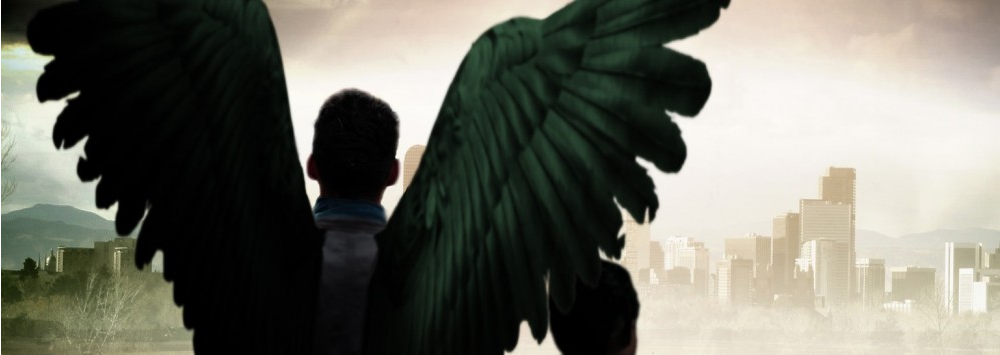What is the atmosphere of the scene? Please answer the question using a single word or phrase based on the image.

mystical